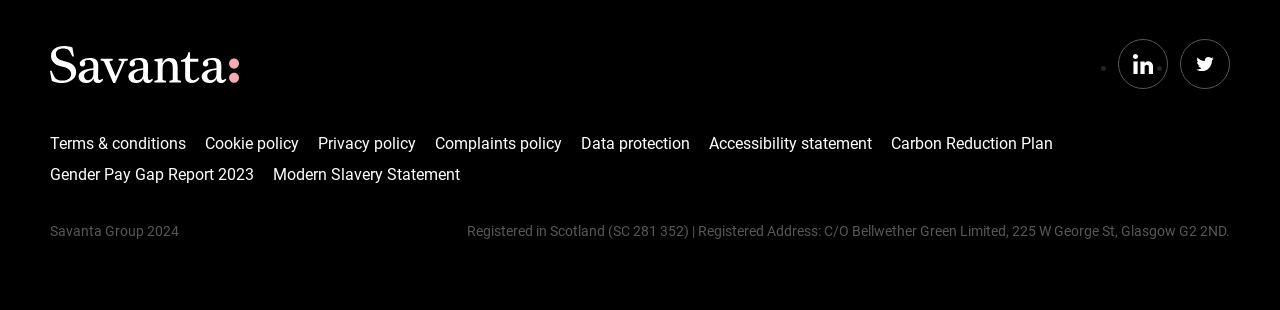Please specify the bounding box coordinates in the format (top-left x, top-left y, bottom-right x, bottom-right y), with values ranging from 0 to 1. Identify the bounding box for the UI component described as follows: Linkedin

[0.873, 0.127, 0.912, 0.288]